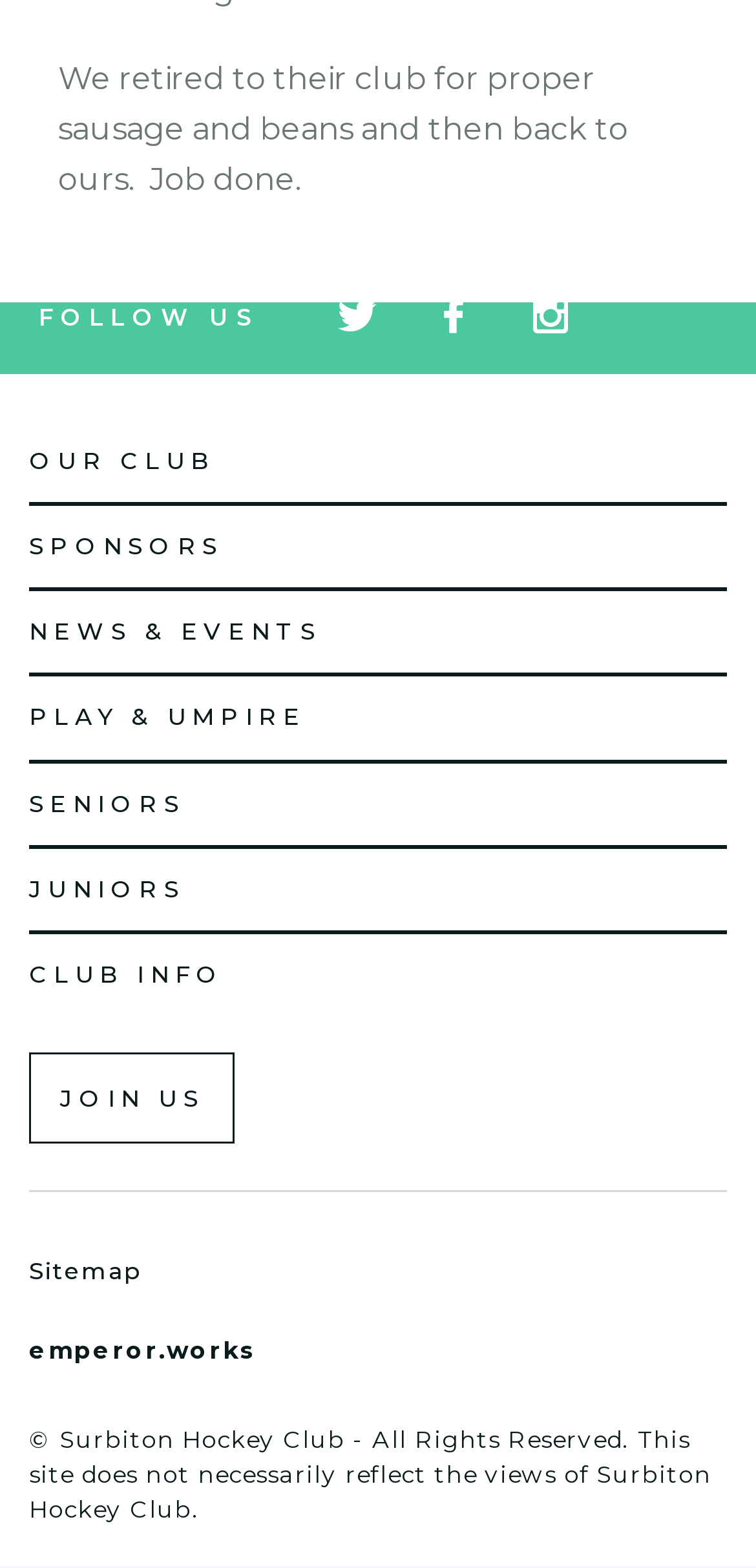Can you find the bounding box coordinates of the area I should click to execute the following instruction: "View the sitemap"?

[0.038, 0.801, 0.185, 0.82]